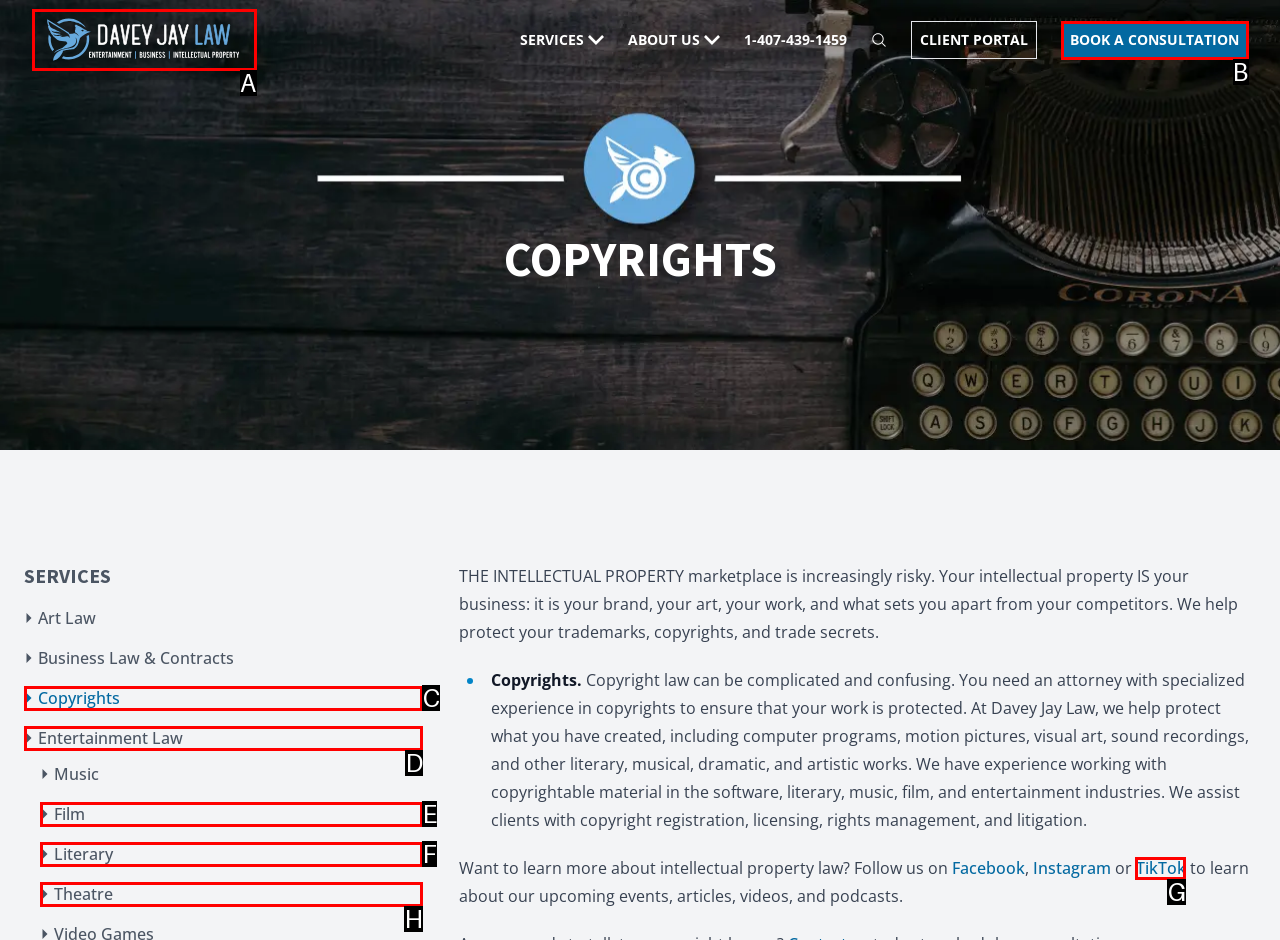From the given choices, indicate the option that best matches: Book a Consultation
State the letter of the chosen option directly.

B